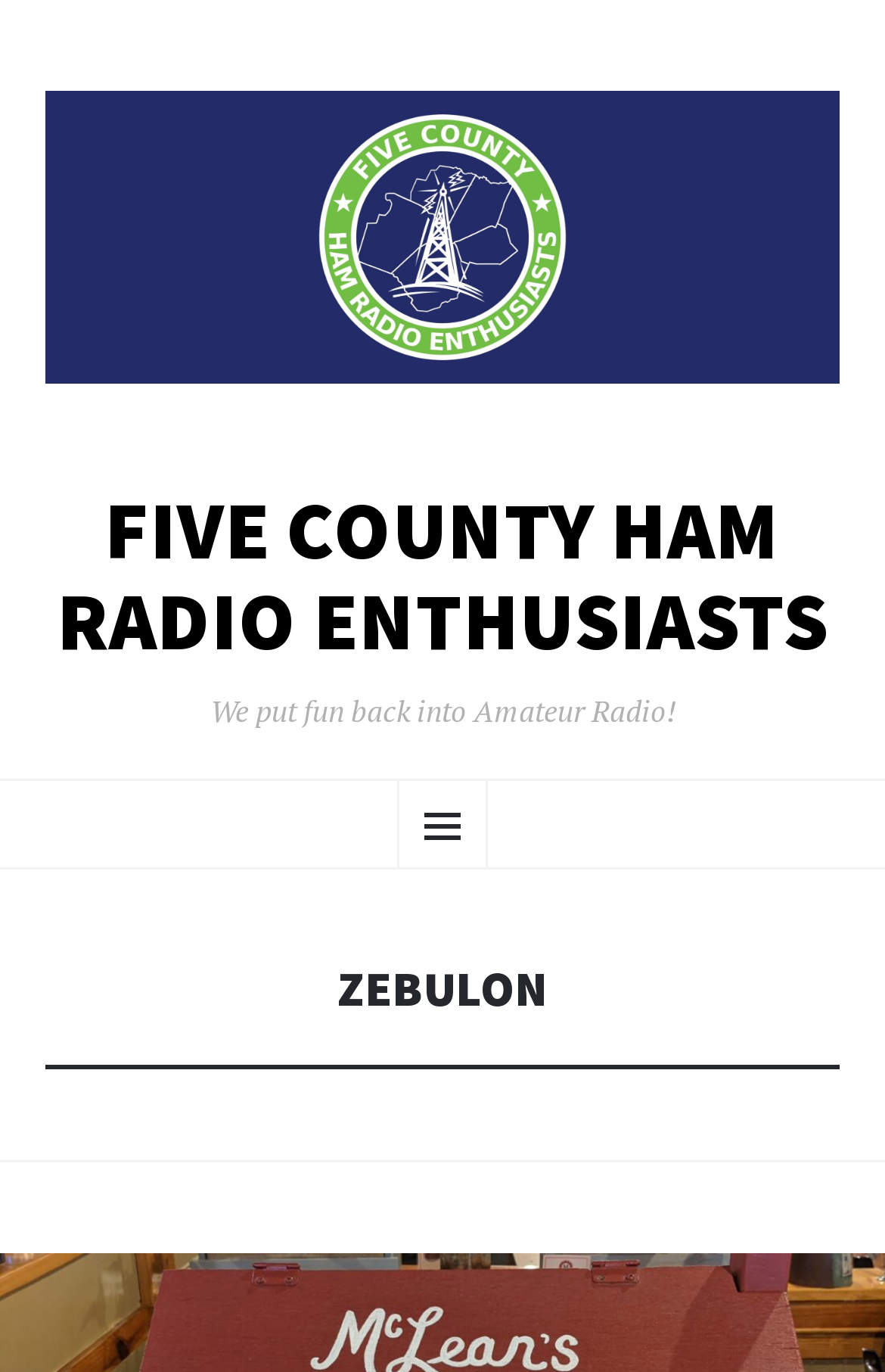Utilize the details in the image to give a detailed response to the question: What is the name of the ham radio enthusiasts group?

The name of the group can be found in the link at the top of the page, which is also the title of the webpage. It is also repeated in the heading 'FIVE COUNTY HAM RADIO ENTHUSIASTS'.